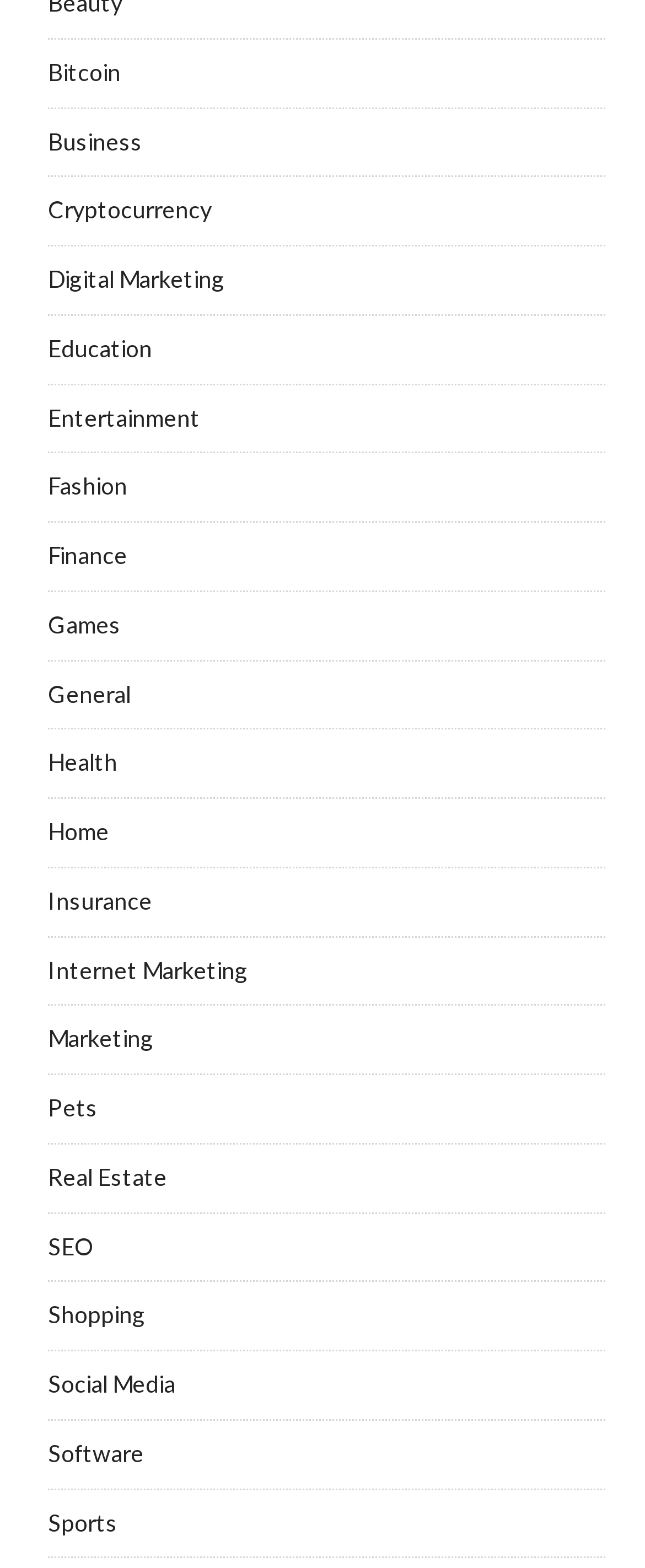Please locate the bounding box coordinates of the region I need to click to follow this instruction: "Click on Bitcoin".

[0.074, 0.037, 0.187, 0.055]